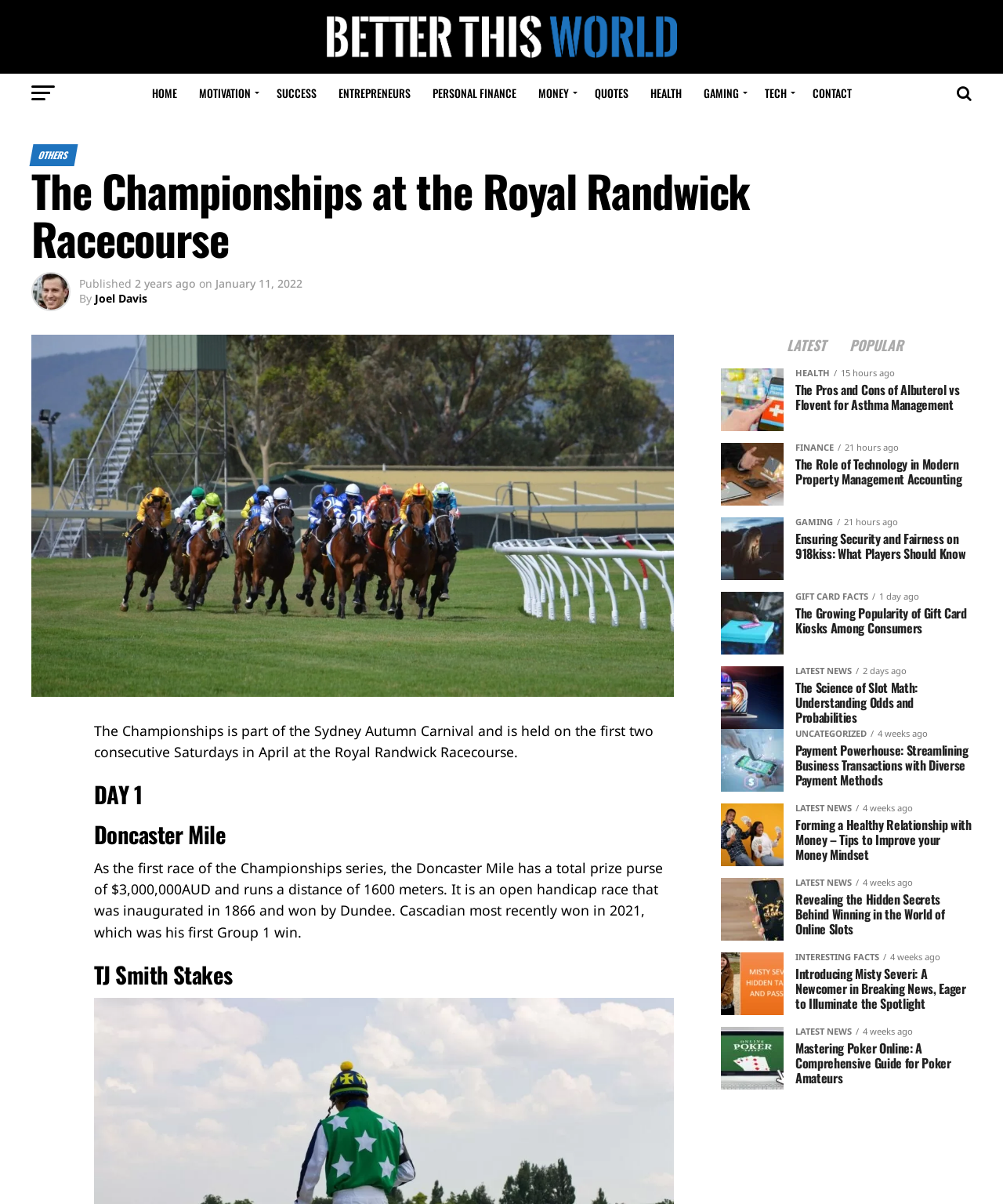Determine the bounding box for the HTML element described here: "Personal Finance". The coordinates should be given as [left, top, right, bottom] with each number being a float between 0 and 1.

[0.421, 0.061, 0.524, 0.094]